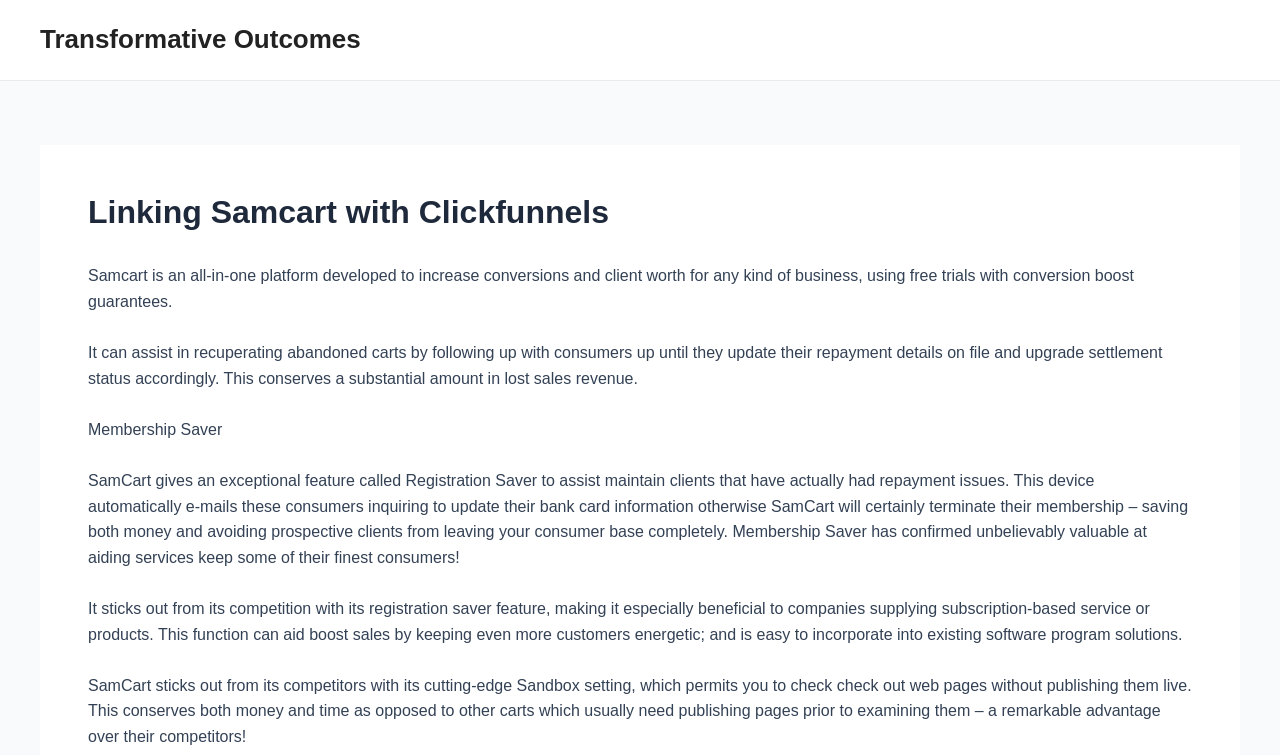Generate the title text from the webpage.

Linking Samcart with Clickfunnels